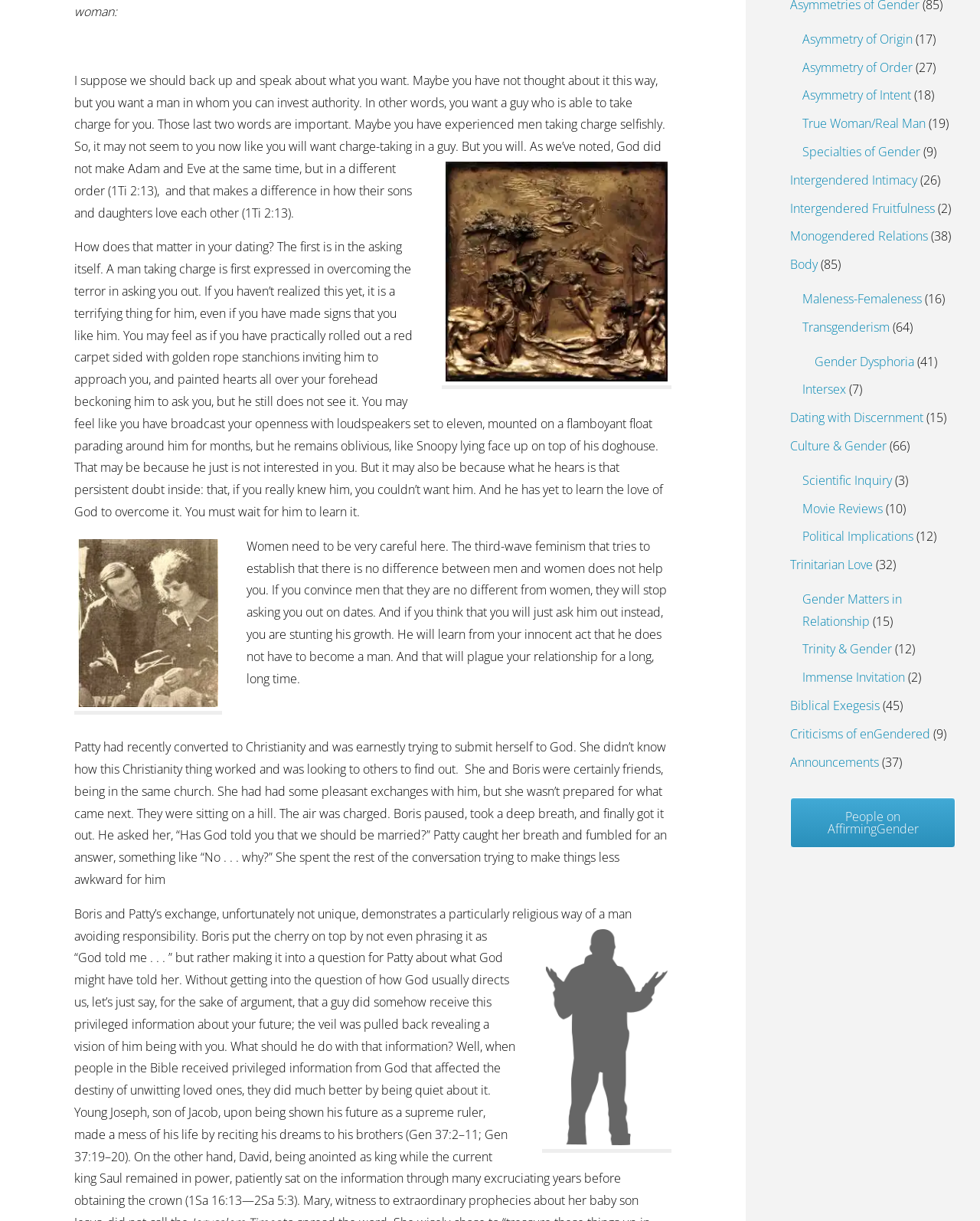Find the coordinates for the bounding box of the element with this description: "Body".

[0.806, 0.21, 0.834, 0.223]